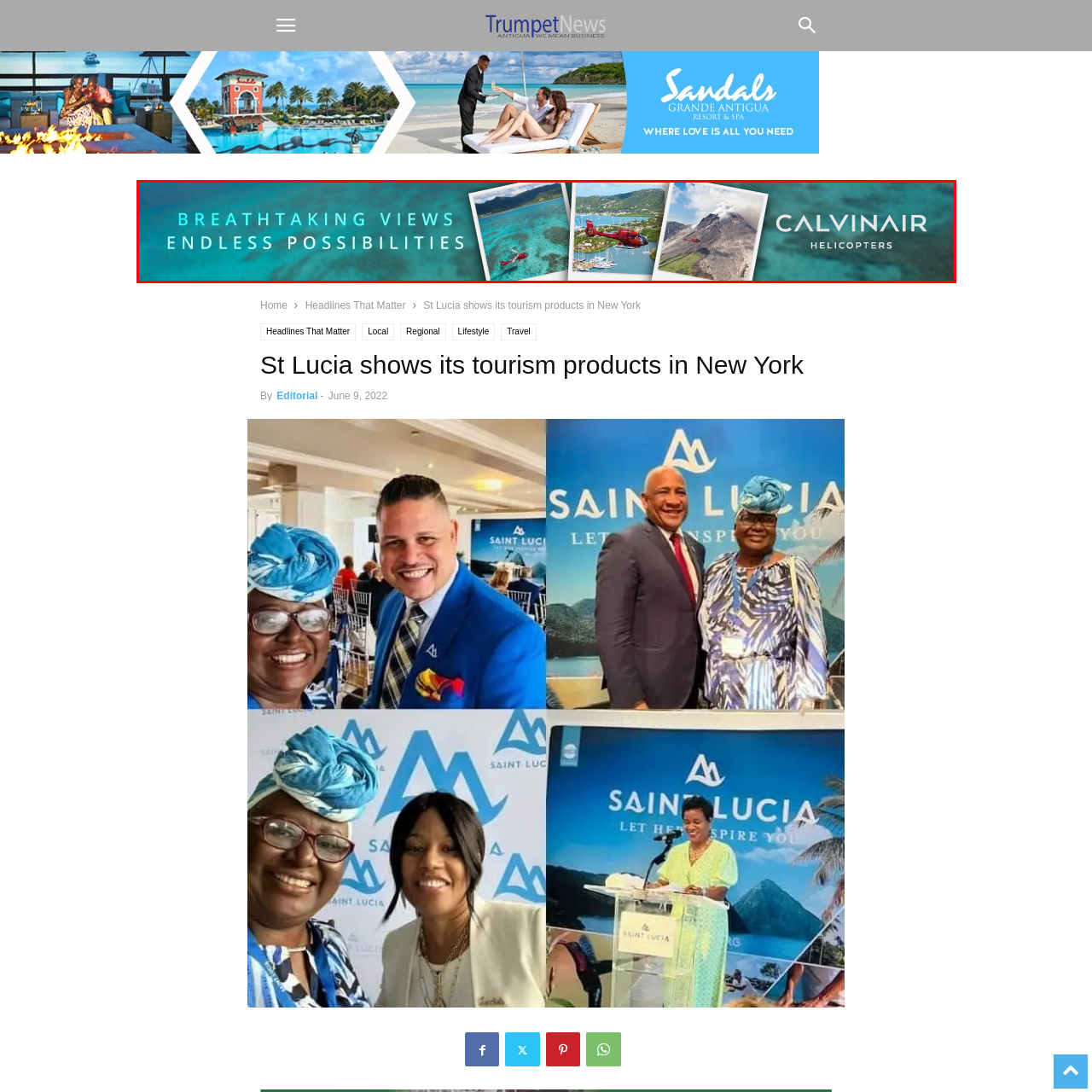Examine the image indicated by the red box and respond with a single word or phrase to the following question:
What is the color of the helicopter in the first photograph?

Bright red